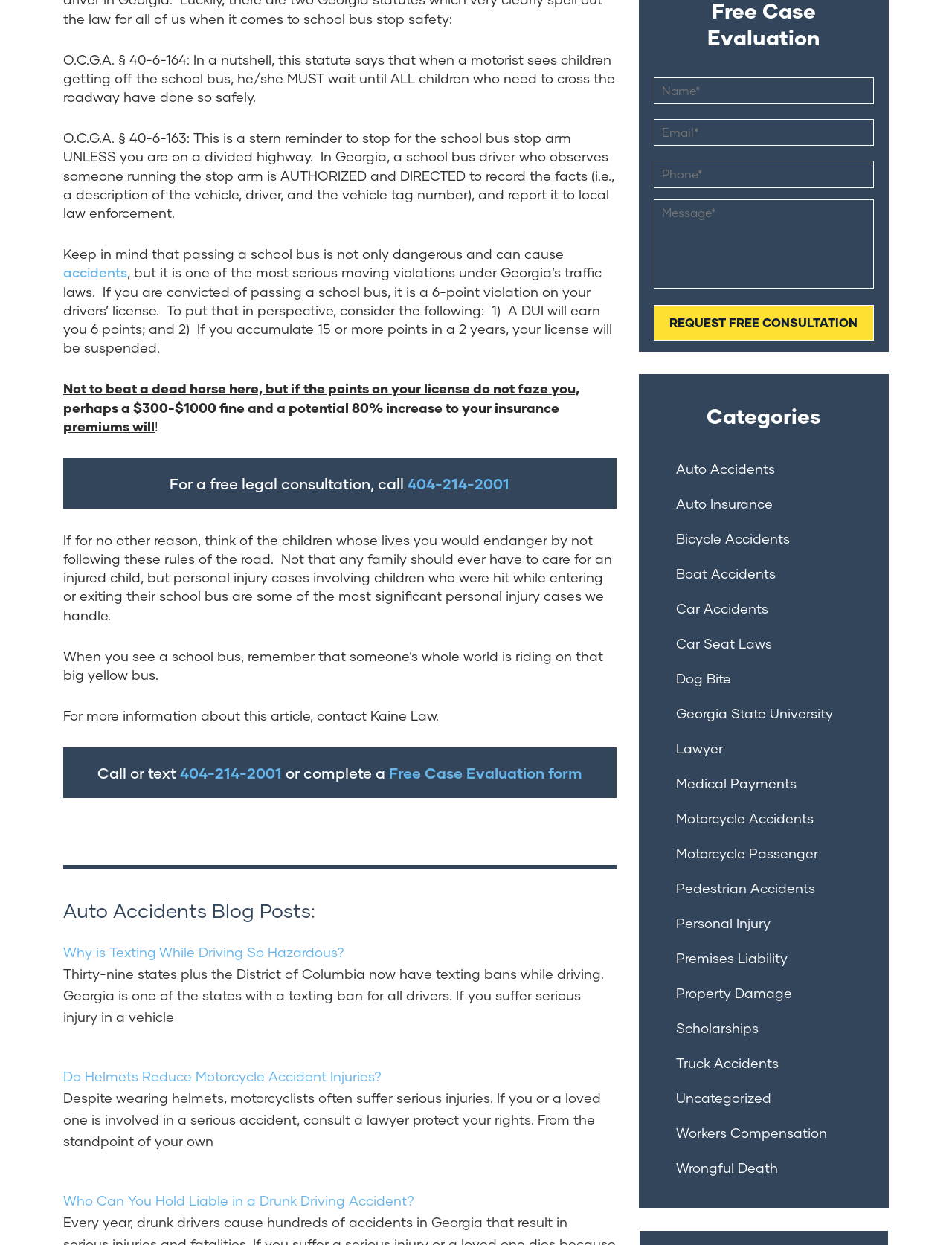Locate the UI element described by Uncategorized in the provided webpage screenshot. Return the bounding box coordinates in the format (top-left x, top-left y, bottom-right x, bottom-right y), ensuring all values are between 0 and 1.

[0.671, 0.868, 0.934, 0.896]